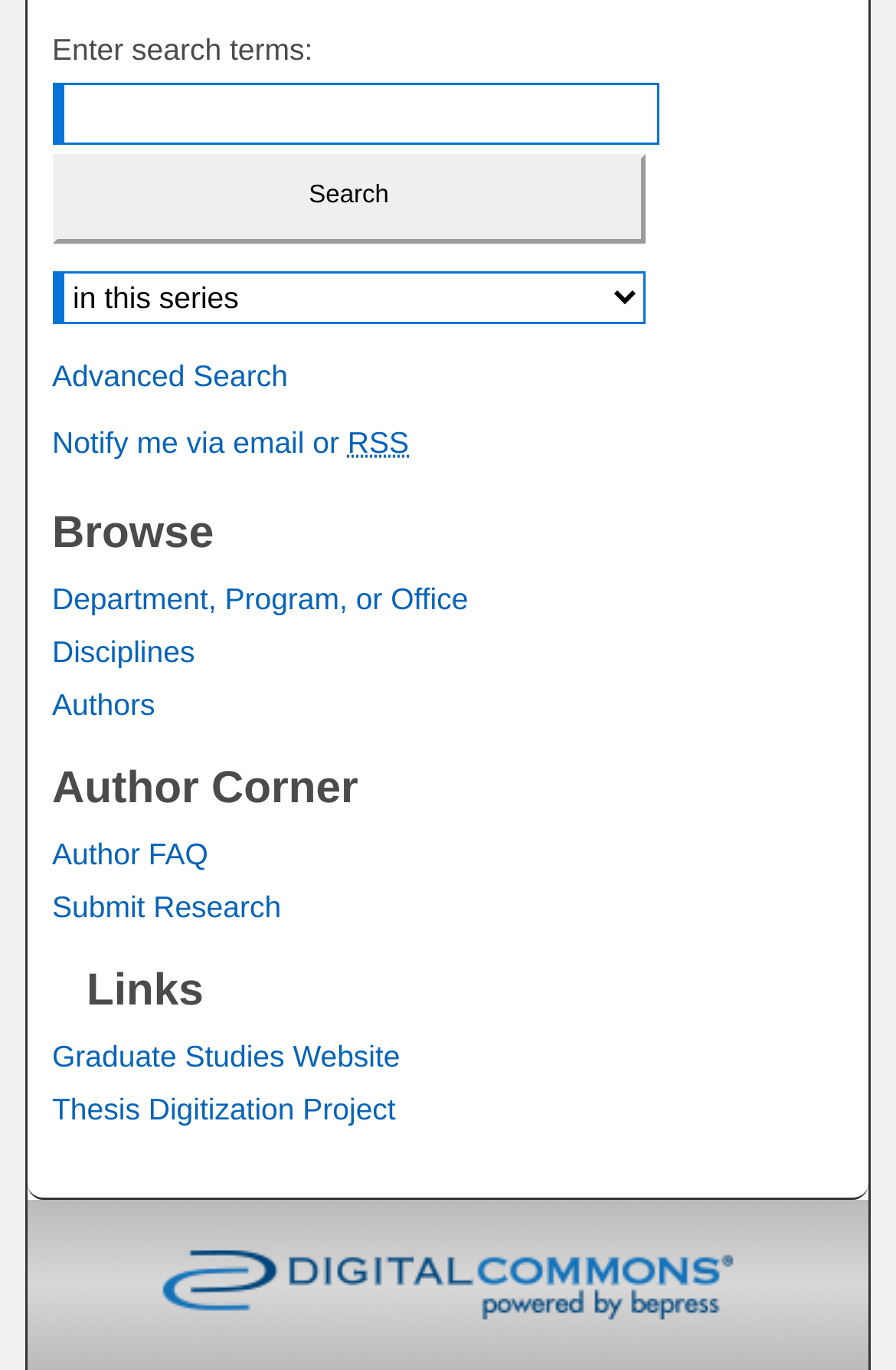Please locate the bounding box coordinates of the element's region that needs to be clicked to follow the instruction: "Select context to search". The bounding box coordinates should be provided as four float numbers between 0 and 1, i.e., [left, top, right, bottom].

[0.058, 0.154, 0.721, 0.192]